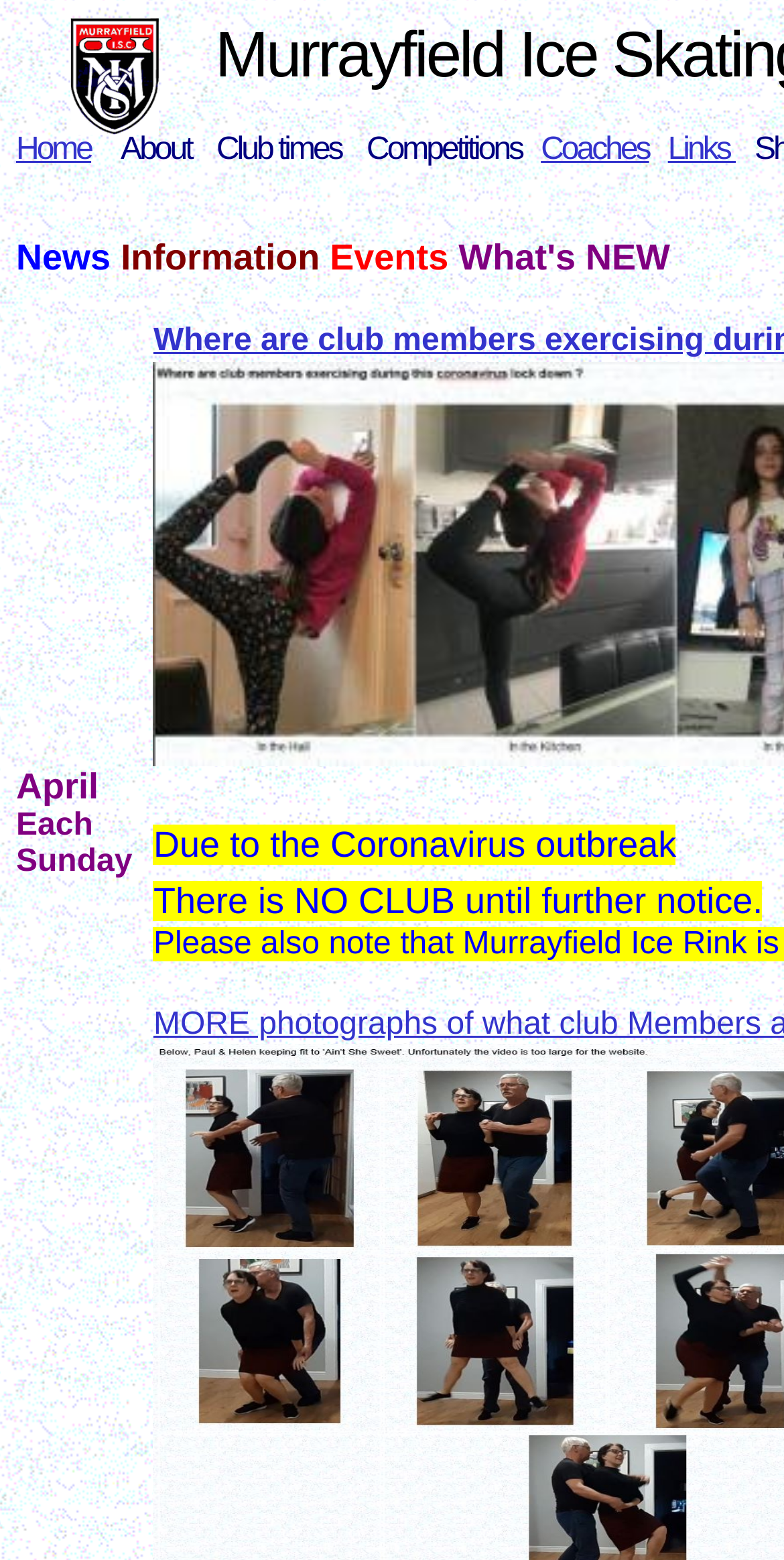What is the month mentioned?
Provide a well-explained and detailed answer to the question.

I found a gridcell element with the text 'April' which indicates that the month mentioned is April.